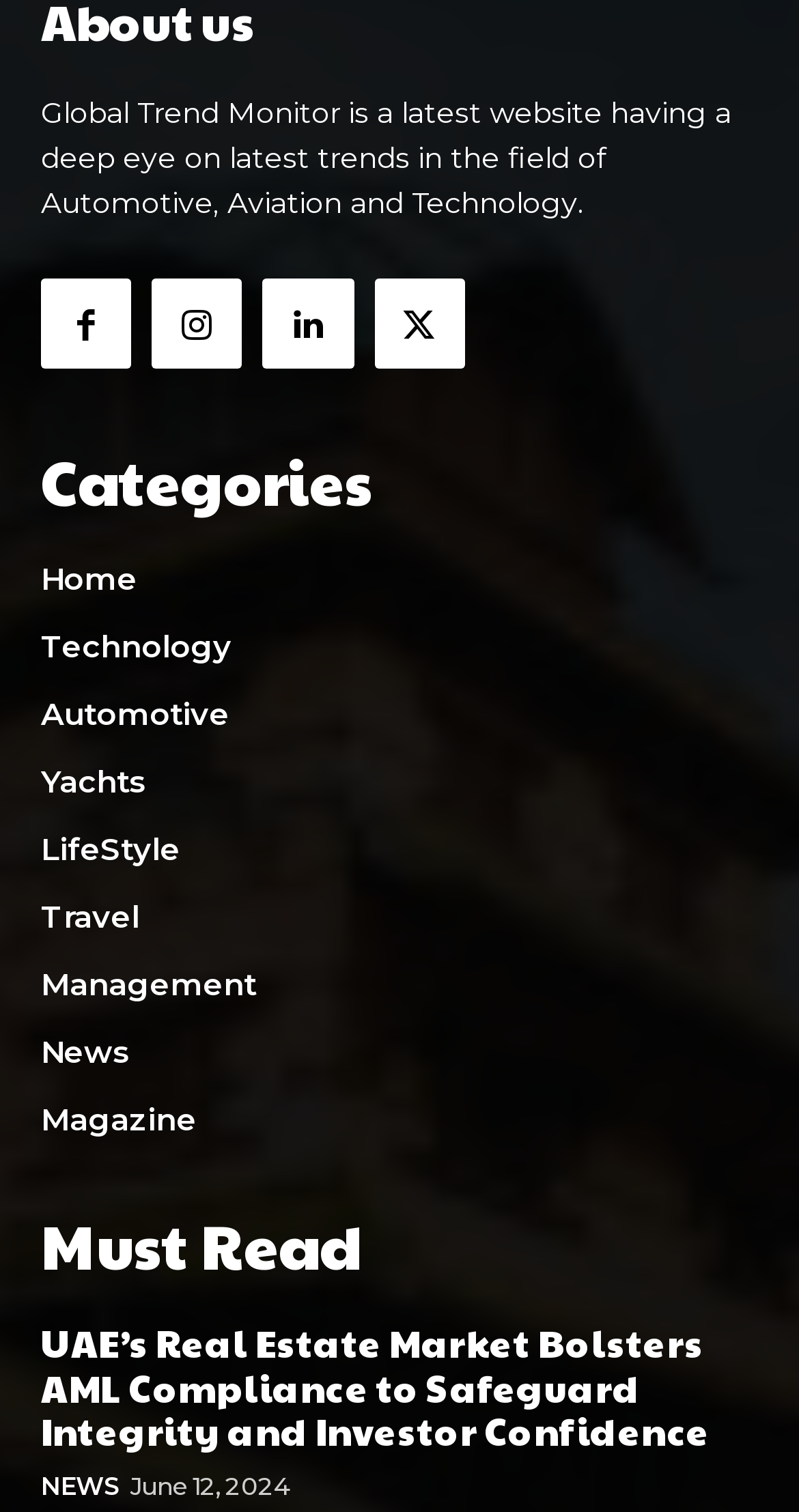Show me the bounding box coordinates of the clickable region to achieve the task as per the instruction: "View the Magazine section".

[0.051, 0.729, 0.949, 0.753]